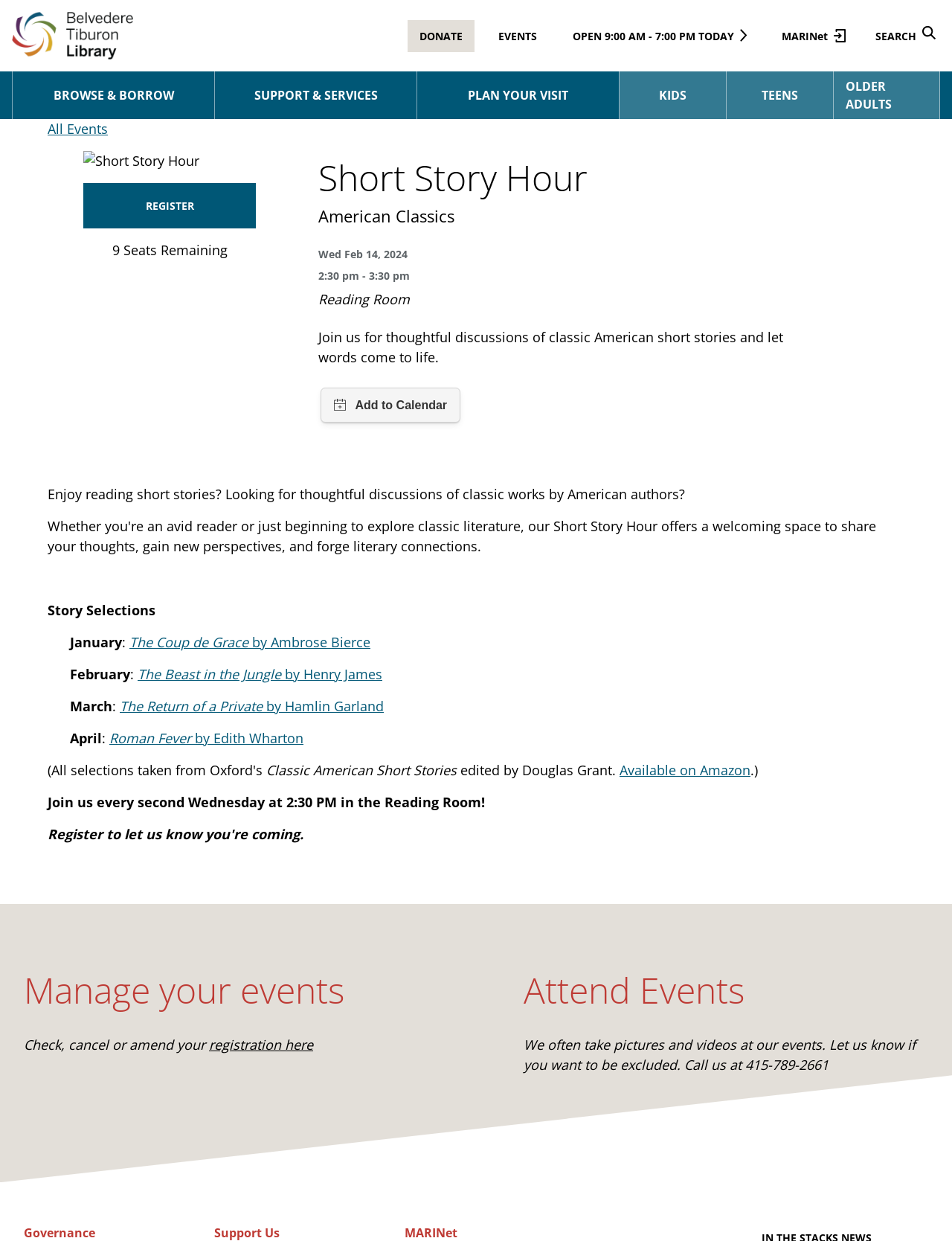Please specify the bounding box coordinates of the area that should be clicked to accomplish the following instruction: "Search for something". The coordinates should consist of four float numbers between 0 and 1, i.e., [left, top, right, bottom].

None